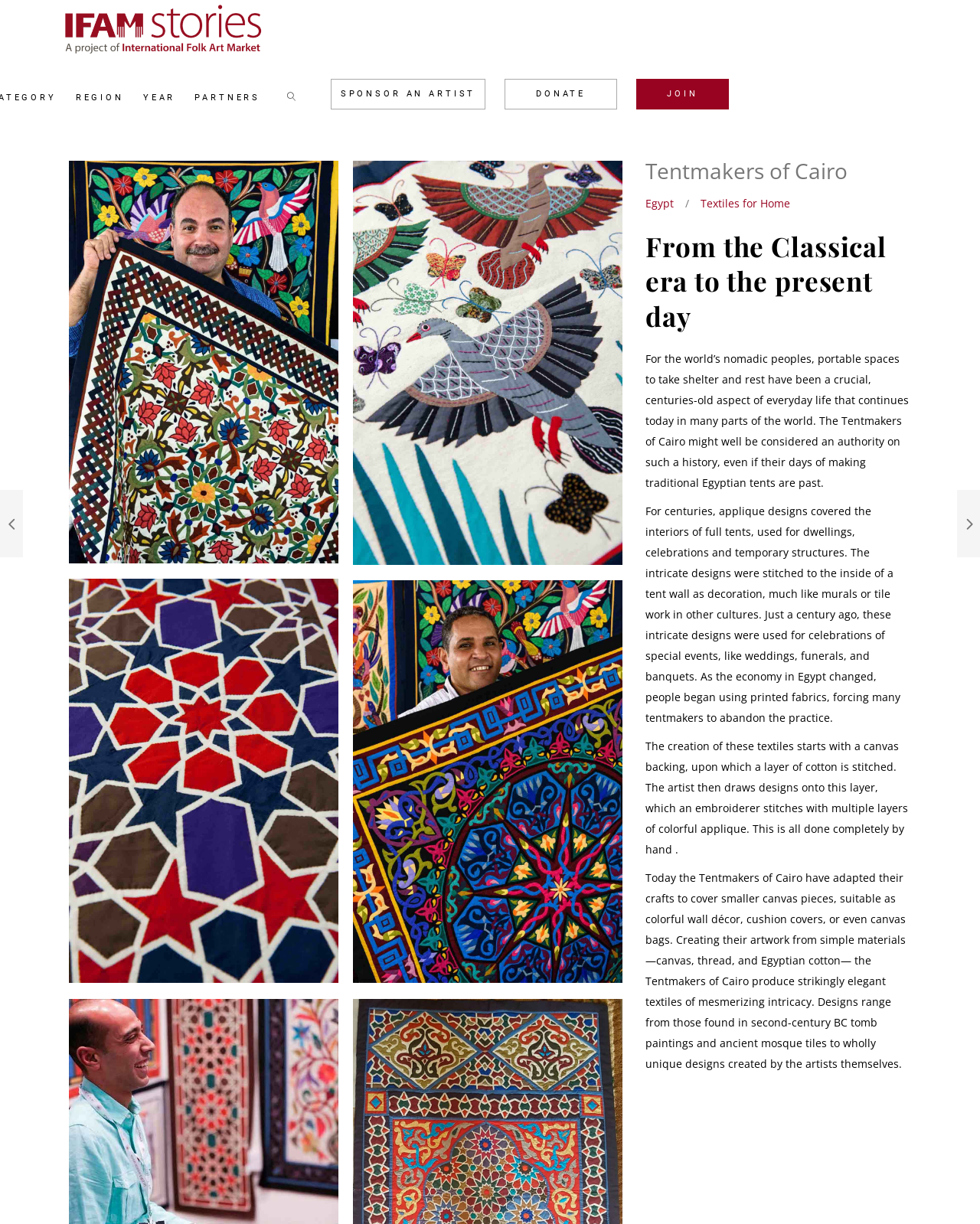Offer a detailed account of what is visible on the webpage.

The webpage is about the Tentmakers of Cairo, showcasing their artistry in creating textiles for home decor. At the top left corner, there is a logo with three variations: dark, light, and regular. Next to the logo, there are navigation links to different sections, including "REGION", "YEAR", "PARTNERS", and more.

Below the navigation links, there are four images of textiles, two on the left and two on the right, showcasing the intricate designs and colors of the Tentmakers' work. Each image has a corresponding link.

On the right side of the page, there is a section with the title "Tentmakers of Cairo" and a subtitle "Egypt/Textiles for Home". Below this, there is an article with a heading "From the Classical era to the present day". The article is divided into four paragraphs, each describing the history and craftsmanship of the Tentmakers of Cairo.

The first paragraph explains the importance of portable spaces for nomadic peoples and how the Tentmakers of Cairo are authorities on this history. The second paragraph describes the traditional use of applique designs in tents and how the economy in Egypt changed, leading to the decline of this practice.

The third paragraph details the process of creating these textiles, from drawing designs on a canvas backing to stitching multiple layers of colorful applique by hand. The fourth paragraph discusses how the Tentmakers of Cairo have adapted their craft to create smaller, more versatile pieces, such as wall decor, cushion covers, and canvas bags, using simple materials to produce intricate and elegant textiles.

Throughout the page, there are also links to other sections, such as "SPONSOR AN ARTIST", "DONATE", and "JOIN", as well as pagination links at the top and bottom of the page.